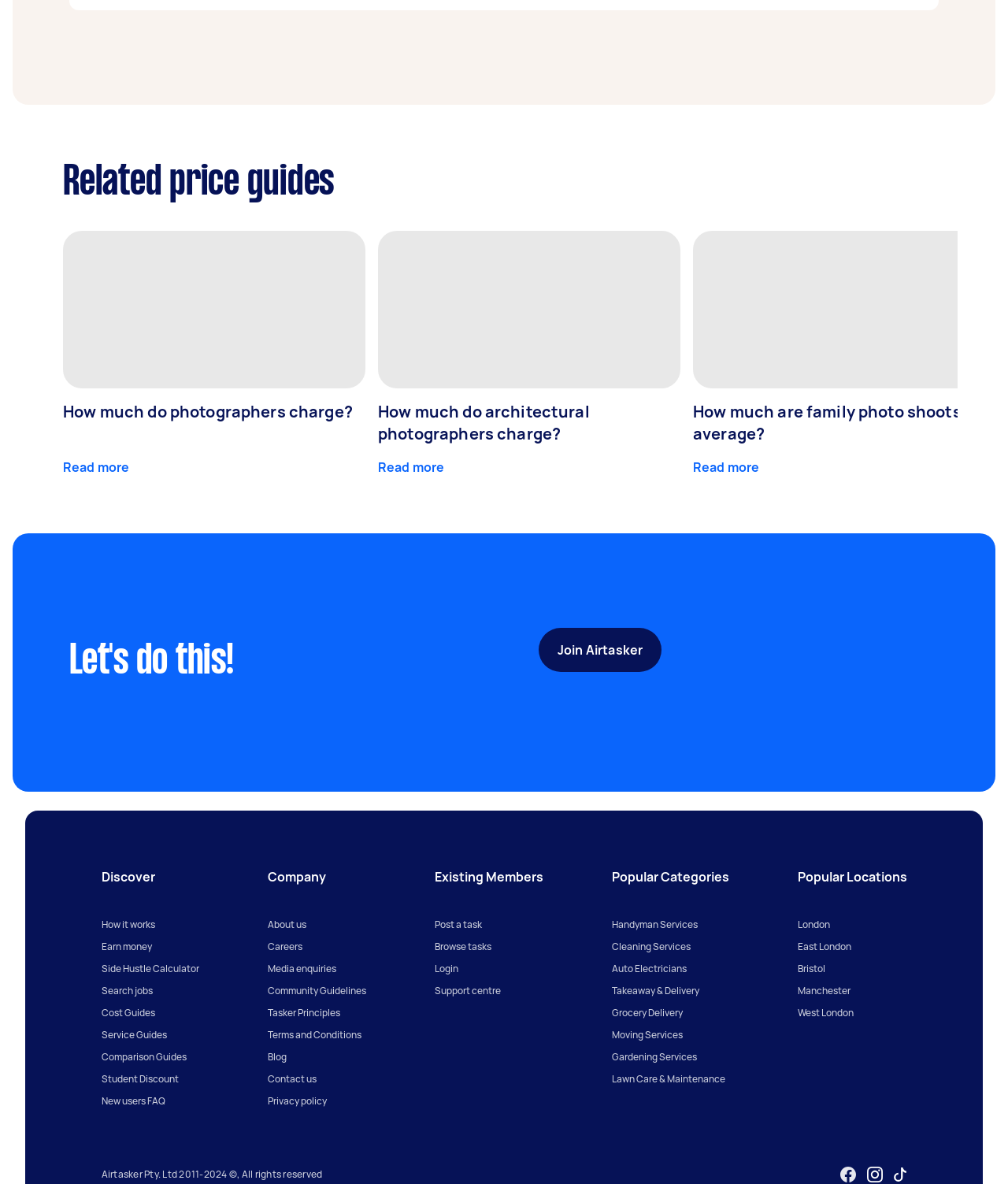Locate the bounding box coordinates of the clickable area to execute the instruction: "Follow Airtasker on Facebook". Provide the coordinates as four float numbers between 0 and 1, represented as [left, top, right, bottom].

[0.832, 0.984, 0.85, 1.0]